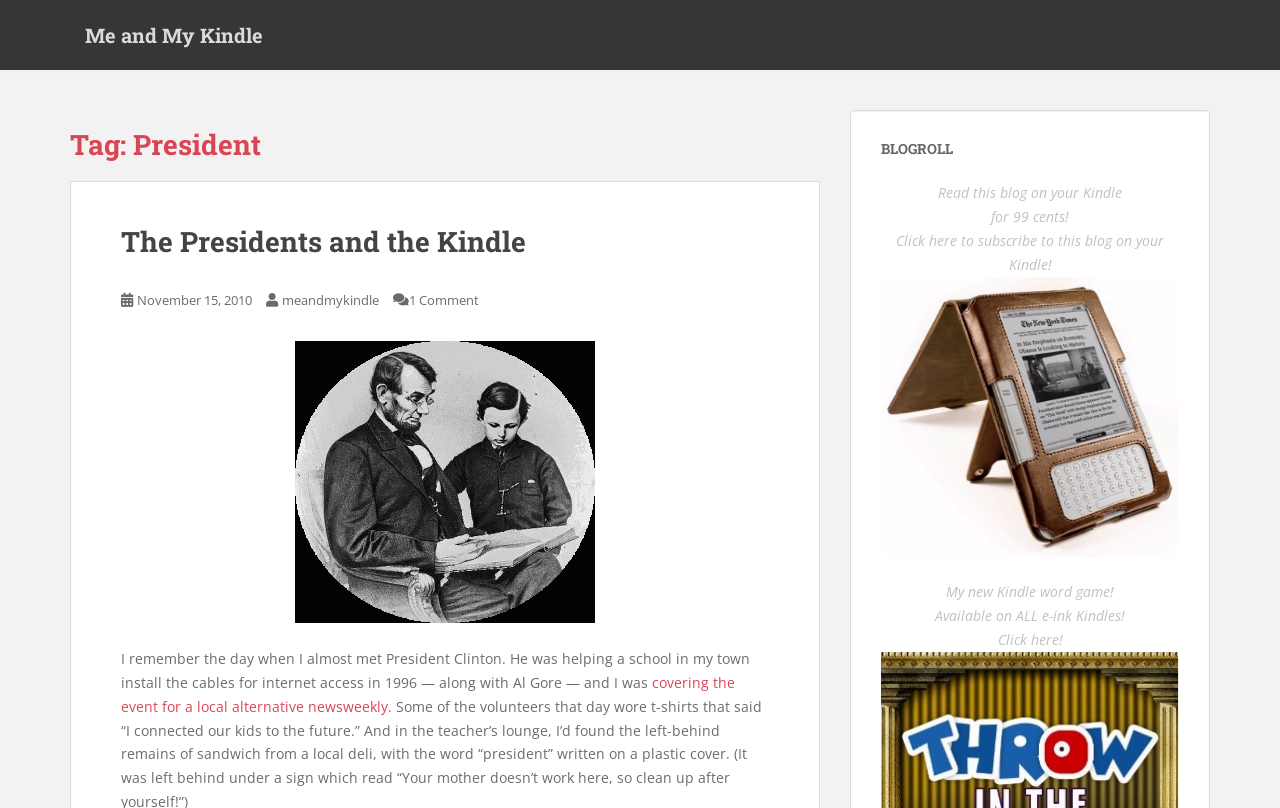Bounding box coordinates are given in the format (top-left x, top-left y, bottom-right x, bottom-right y). All values should be floating point numbers between 0 and 1. Provide the bounding box coordinate for the UI element described as: meandmykindle

[0.22, 0.36, 0.296, 0.382]